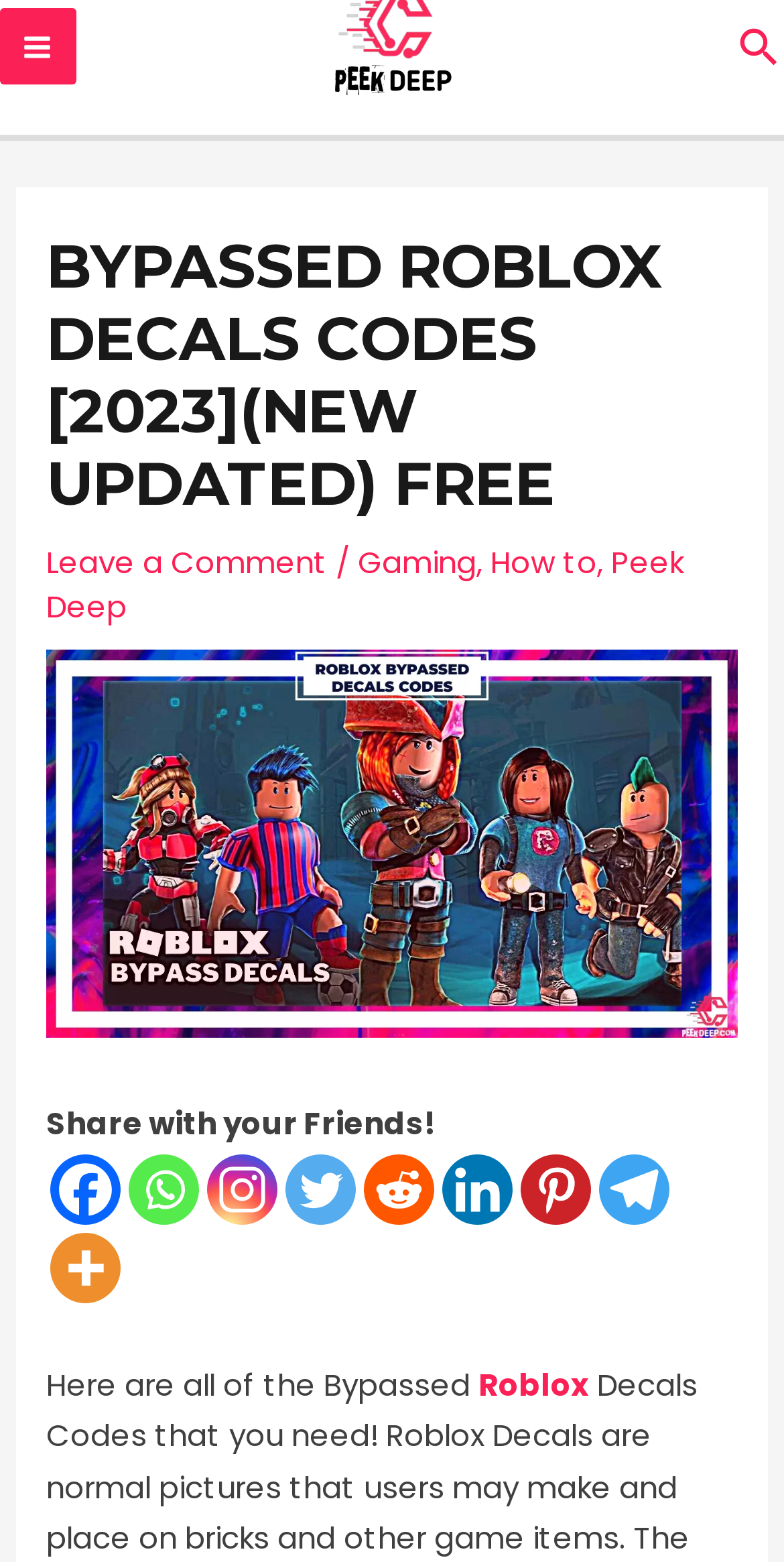Using a single word or phrase, answer the following question: 
What type of content is shared on this webpage?

Roblox Decals Codes